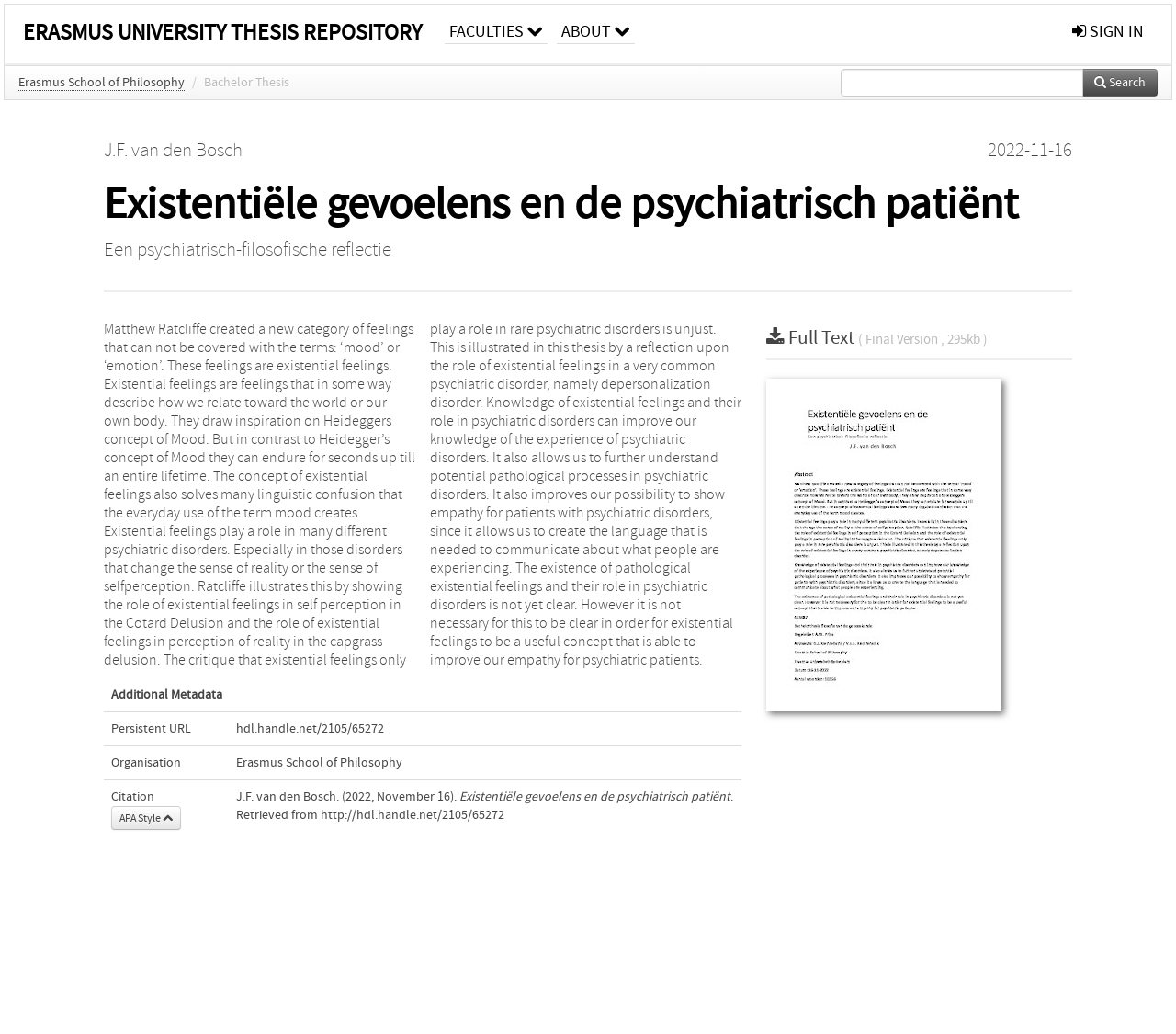Please find the bounding box coordinates of the element that you should click to achieve the following instruction: "Sign in to the repository". The coordinates should be presented as four float numbers between 0 and 1: [left, top, right, bottom].

[0.904, 0.004, 0.98, 0.057]